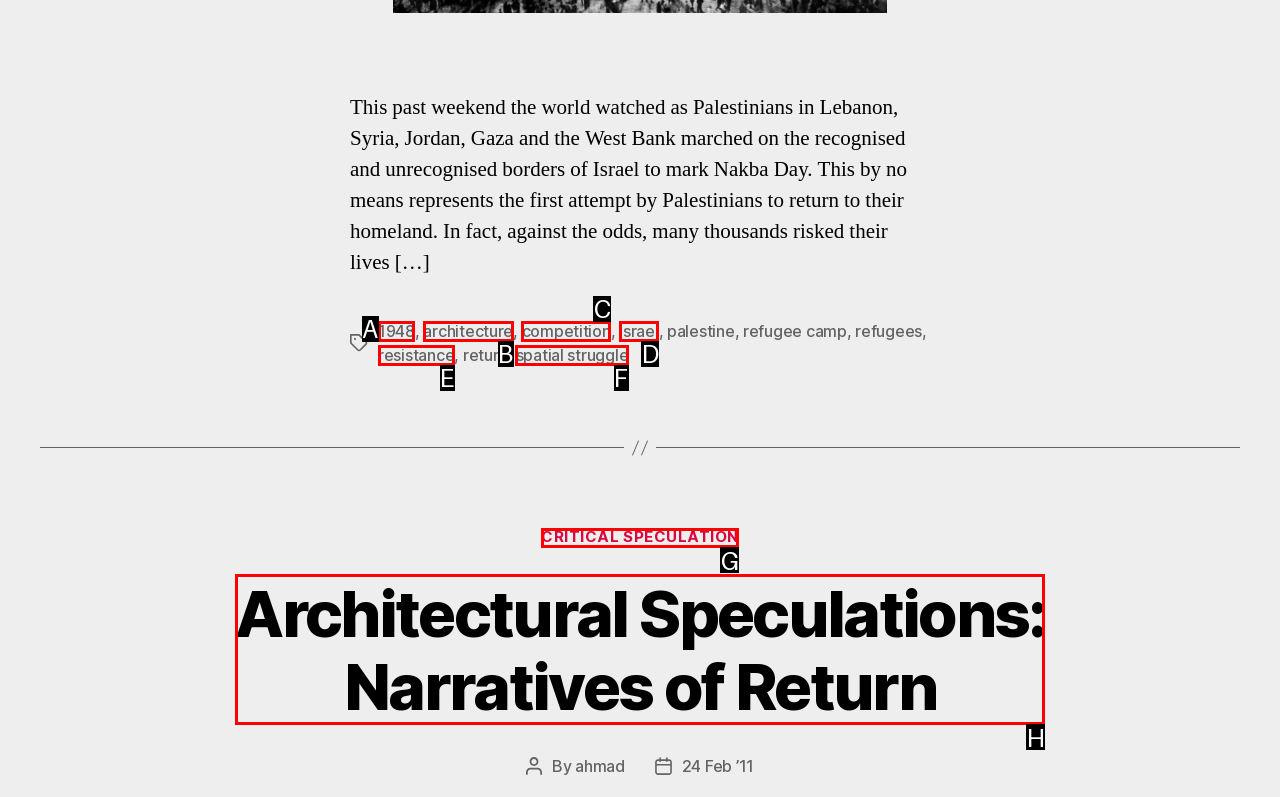Identify the HTML element that should be clicked to accomplish the task: Start a free trial
Provide the option's letter from the given choices.

None